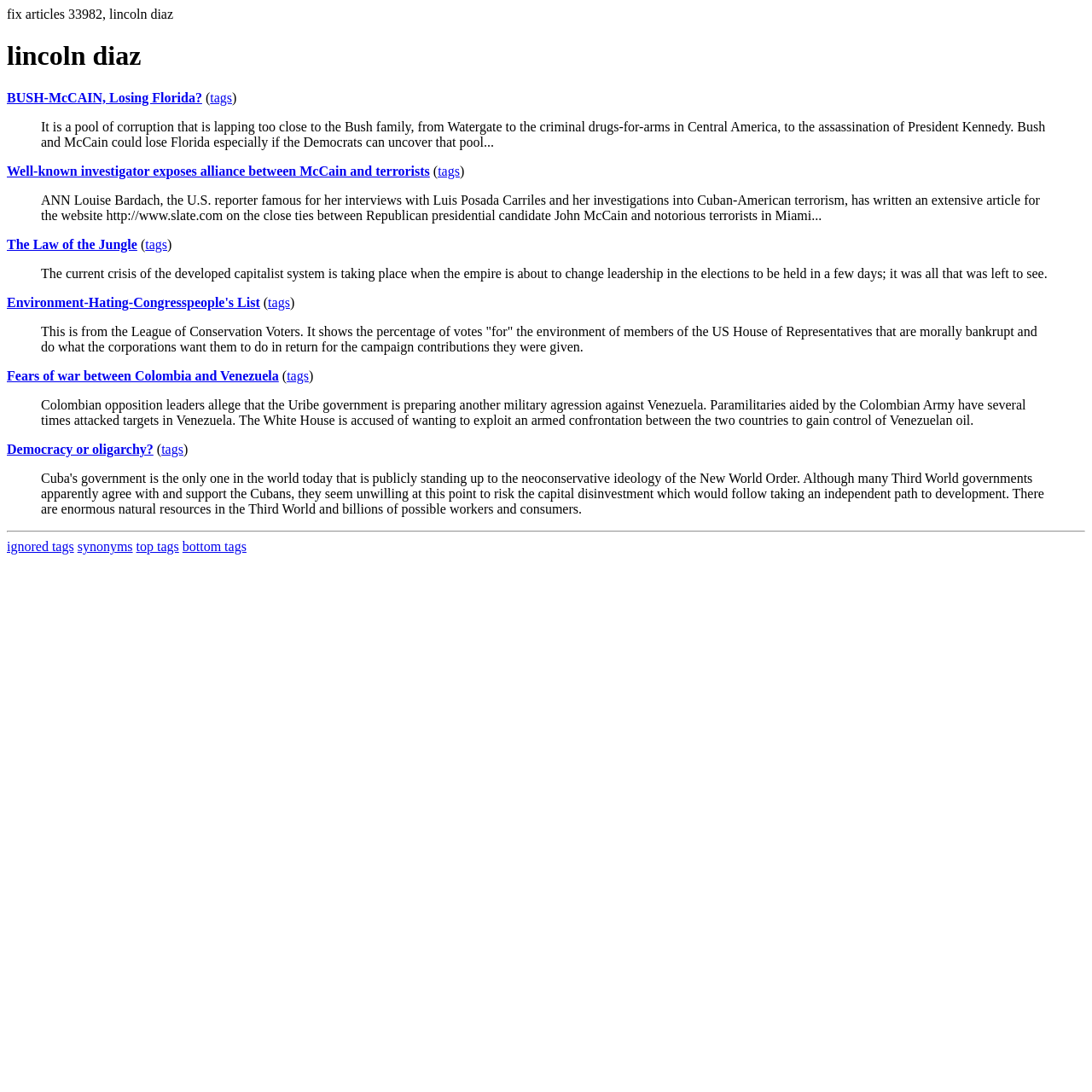Please find the bounding box coordinates of the section that needs to be clicked to achieve this instruction: "View the article 'ANN Louise Bardach, the U.S. reporter famous for her interviews with Luis Posada Carriles and her investigations into Cuban-American terrorism, has written an extensive article for the website http://www.slate.com on the close ties between Republican presidential candidate John McCain and notorious terrorists in Miami...' ".

[0.038, 0.176, 0.952, 0.204]